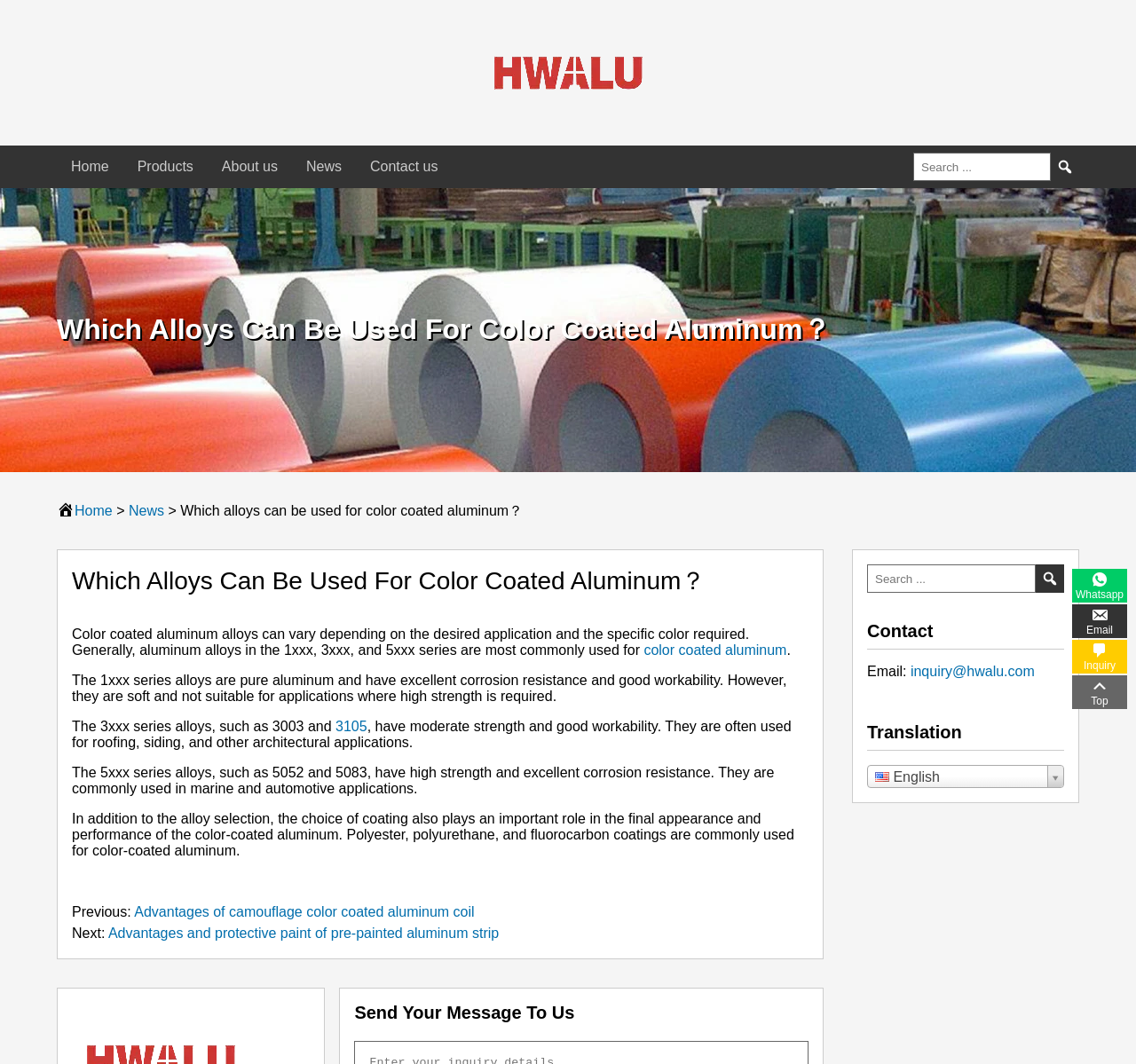Offer a meticulous caption that includes all visible features of the webpage.

This webpage is about color-coated aluminum alloys and their applications. At the top, there is a navigation menu with links to "Home", "Products", "About us", "News", and "Contact us". Below the navigation menu, there is a search bar with a search icon on the right side.

The main content of the webpage is divided into sections. The first section has a heading "Which Alloys Can Be Used For Color Coated Aluminum？" and a brief introduction to the topic. The text explains that the choice of alloy depends on the desired application and the specific color required.

The next section discusses the characteristics of different aluminum alloy series, including the 1xxx, 3xxx, and 5xxx series. There are links to specific alloys, such as 3105, and descriptions of their properties and common uses.

Following this section, there is a discussion about the importance of coating selection in color-coated aluminum. The text mentions common coatings, such as polyester, polyurethane, and fluorocarbon.

On the right side of the webpage, there is a sidebar with links to related articles, including "Advantages of camouflage color coated aluminum coil" and "Advantages and protective paint of pre-painted aluminum strip". There is also a contact section with an email address and links to Whatsapp, Email, and Inquiry.

At the bottom of the webpage, there is a section with a heading "Send Your Message To Us" and a link to the top of the page.